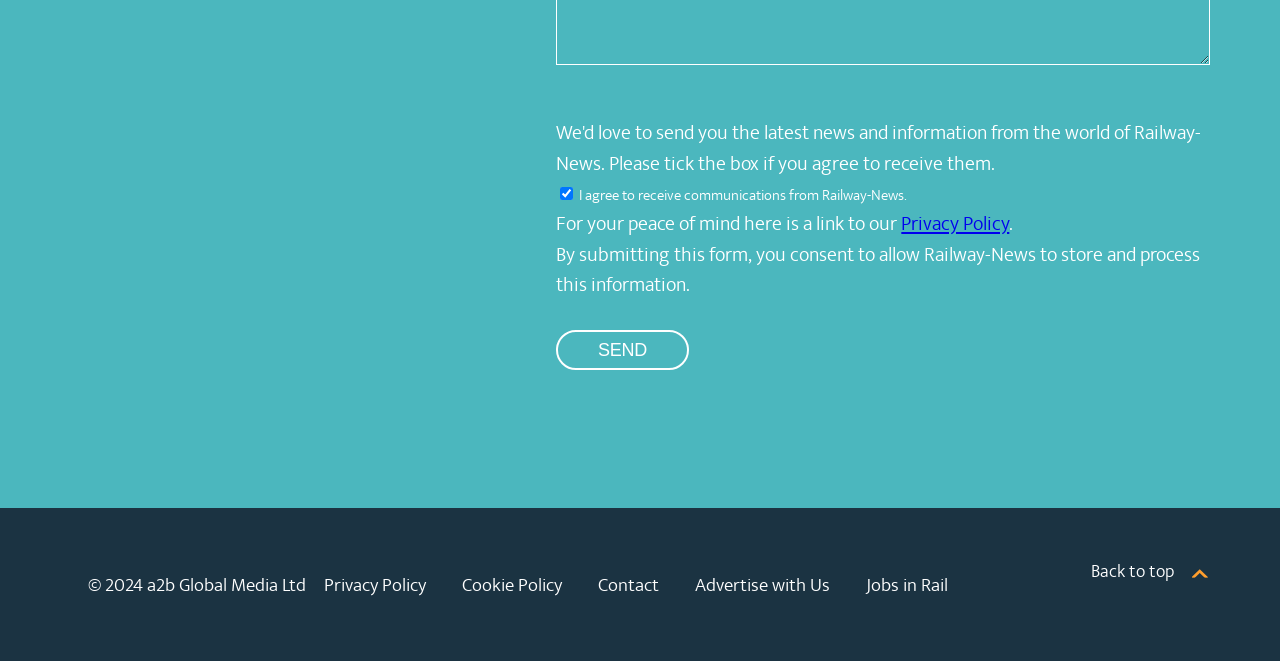Locate the bounding box for the described UI element: "Privacy Policy". Ensure the coordinates are four float numbers between 0 and 1, formatted as [left, top, right, bottom].

[0.253, 0.836, 0.347, 0.934]